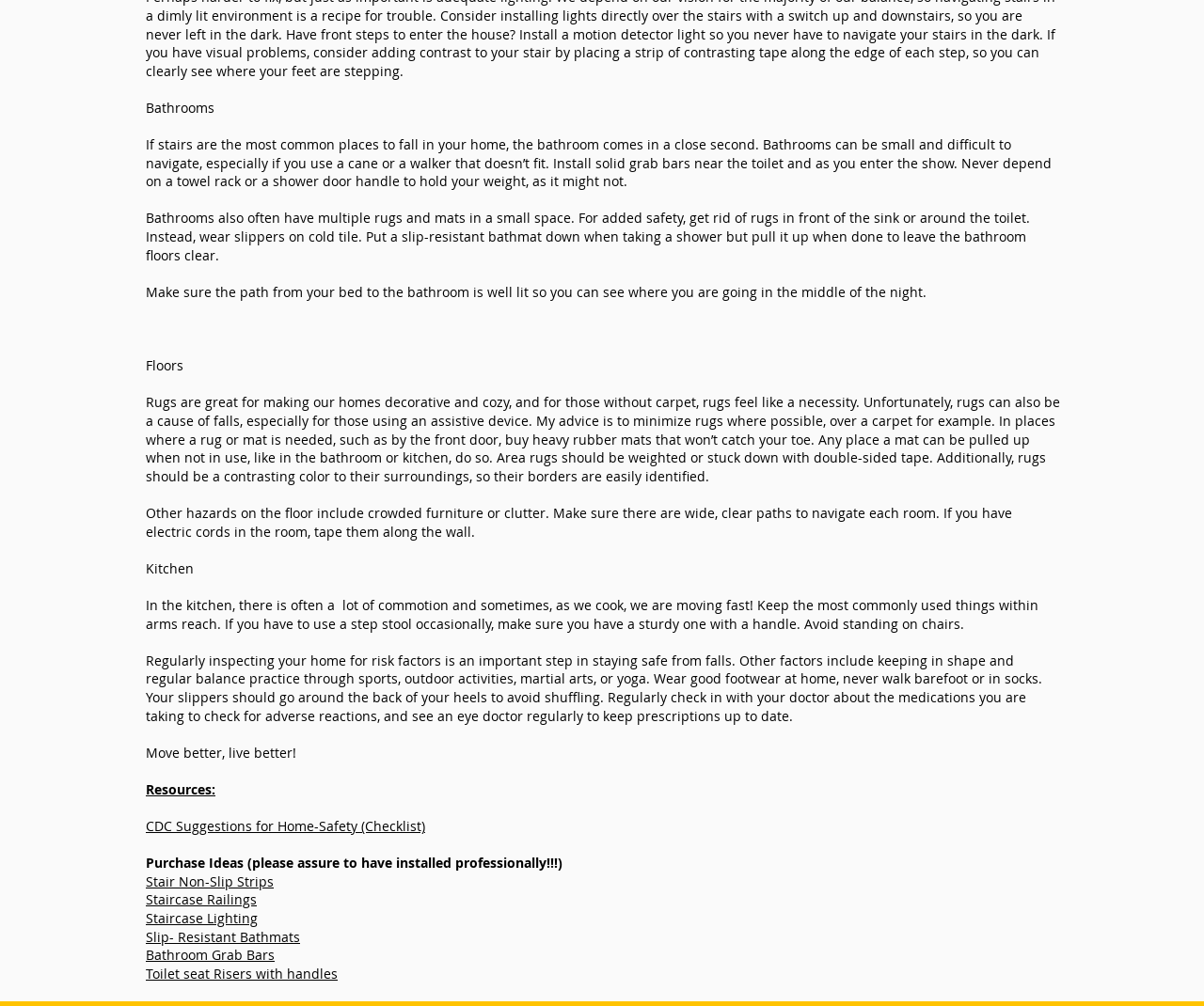Identify the bounding box coordinates for the UI element described as follows: Toilet seat Risers with handles. Use the format (top-left x, top-left y, bottom-right x, bottom-right y) and ensure all values are floating point numbers between 0 and 1.

[0.121, 0.959, 0.28, 0.976]